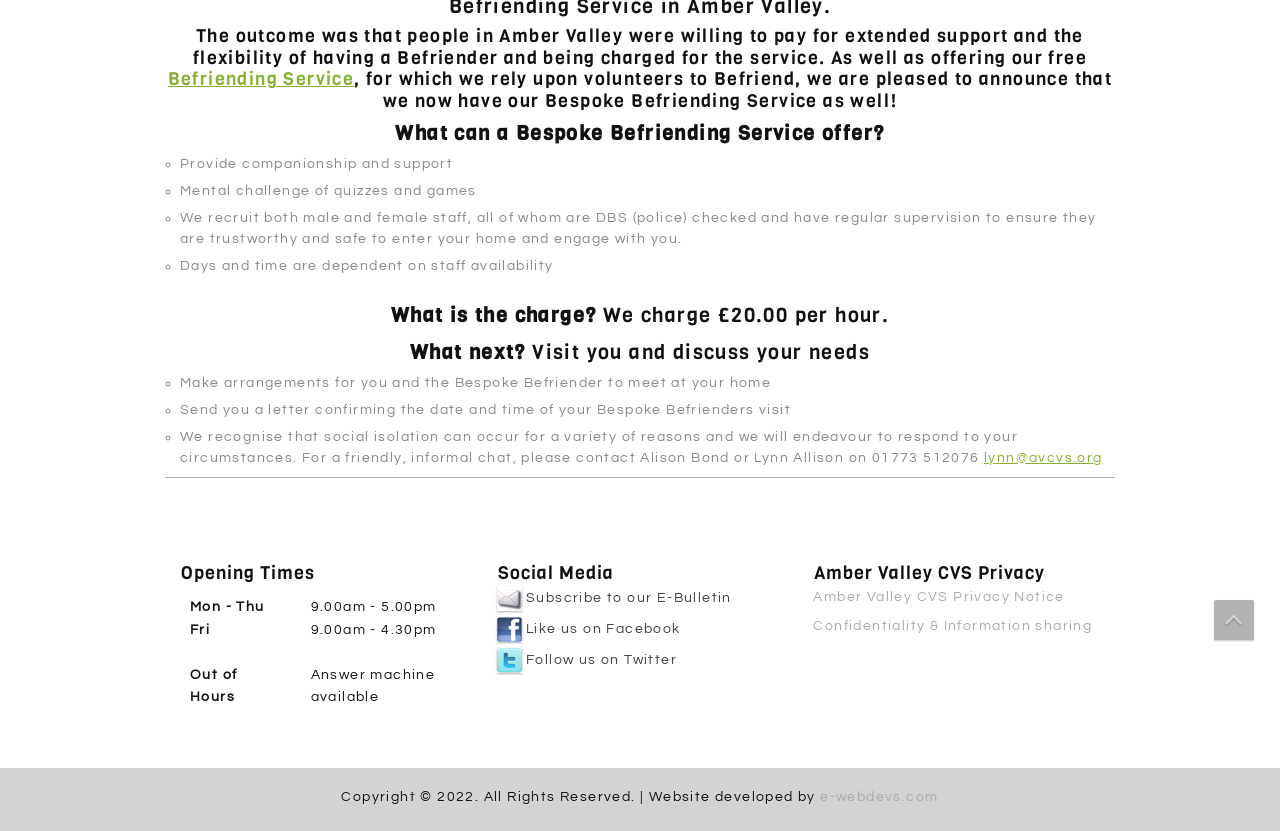Based on the element description: "Follow us on Twitter", identify the UI element and provide its bounding box coordinates. Use four float numbers between 0 and 1, [left, top, right, bottom].

[0.388, 0.786, 0.529, 0.803]